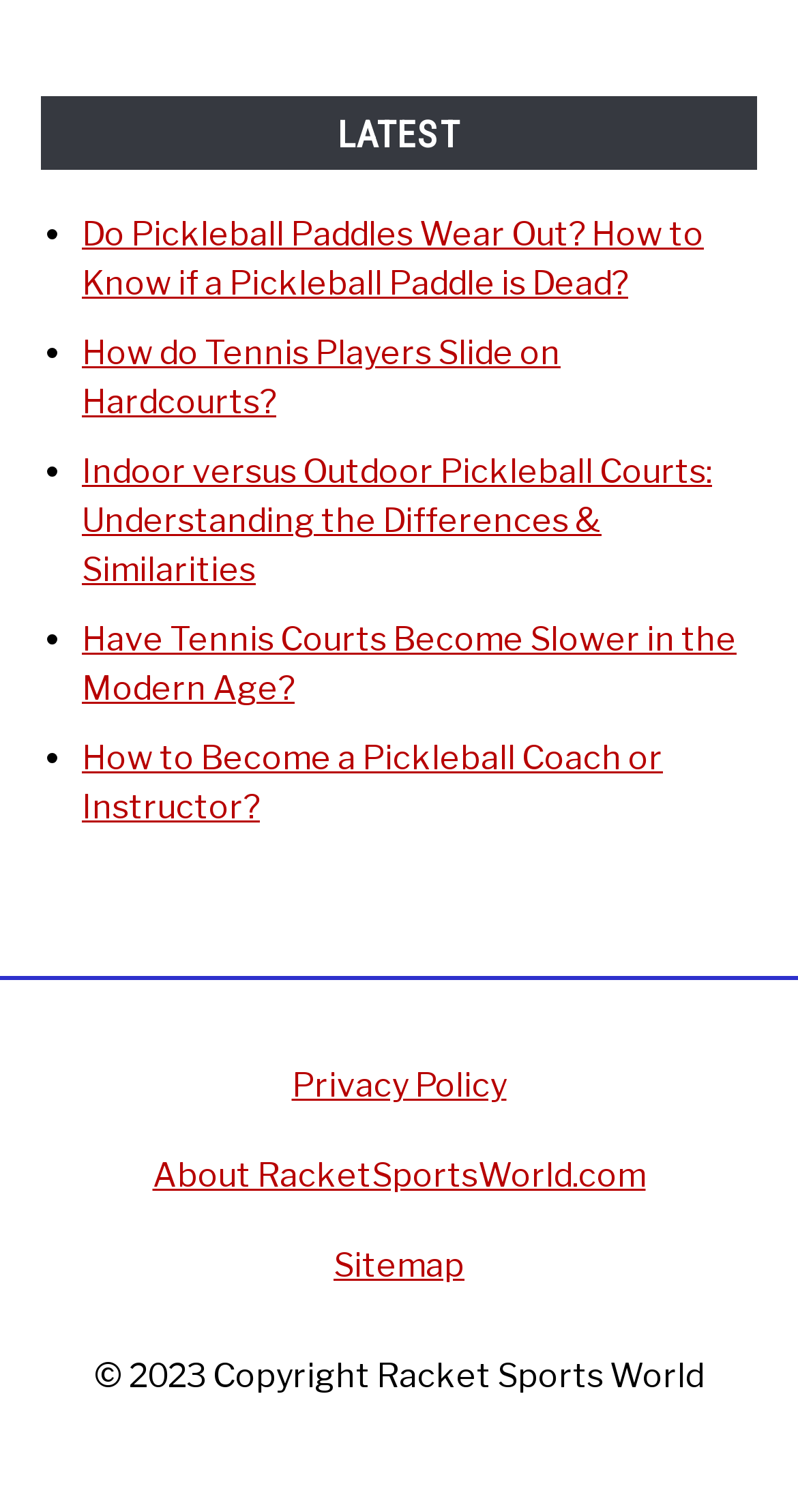Please identify the bounding box coordinates of the area that needs to be clicked to follow this instruction: "Check 'About RacketSportsWorld.com'".

[0.191, 0.765, 0.809, 0.791]